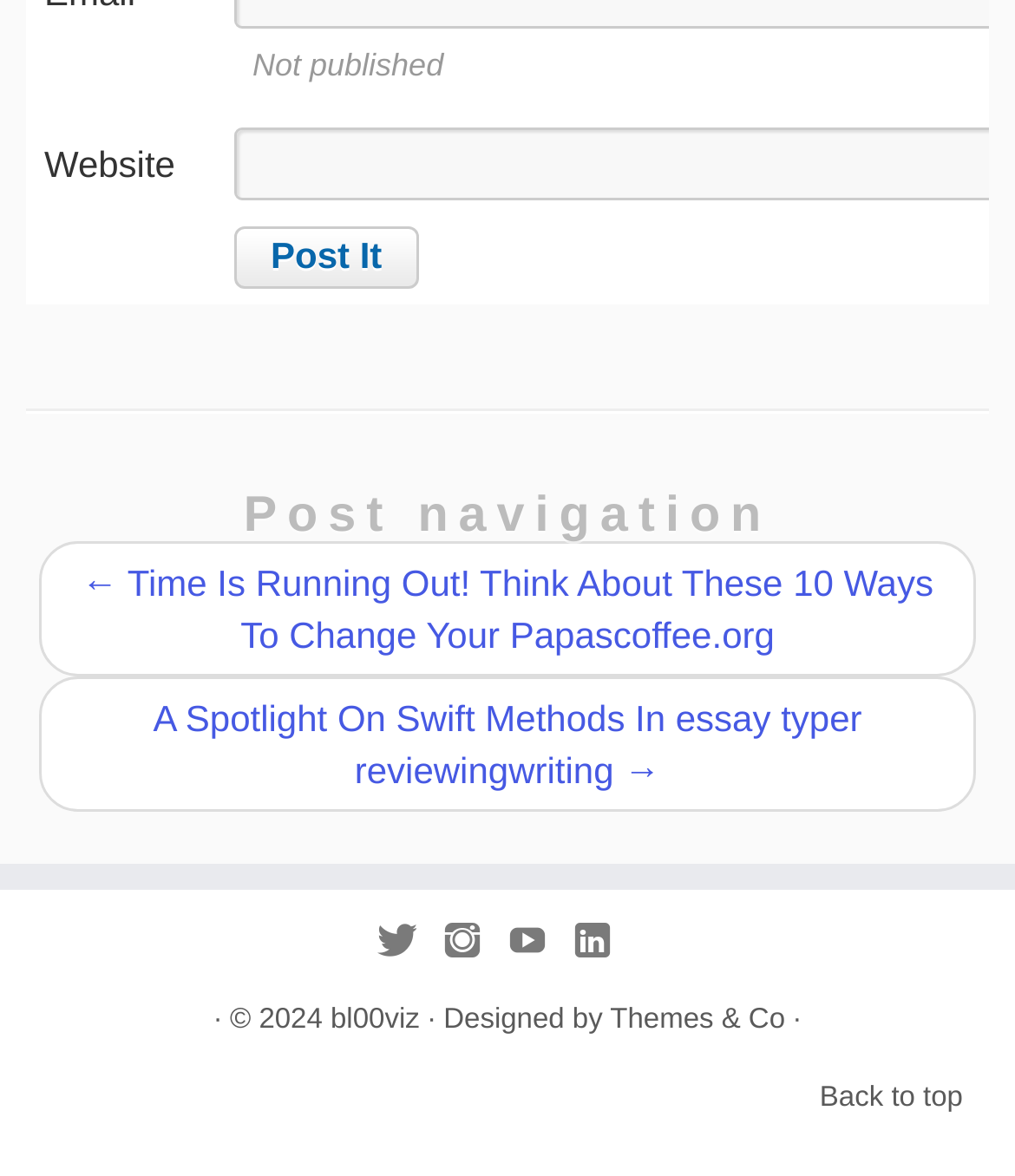Indicate the bounding box coordinates of the element that needs to be clicked to satisfy the following instruction: "Go to the next post". The coordinates should be four float numbers between 0 and 1, i.e., [left, top, right, bottom].

[0.151, 0.593, 0.849, 0.672]